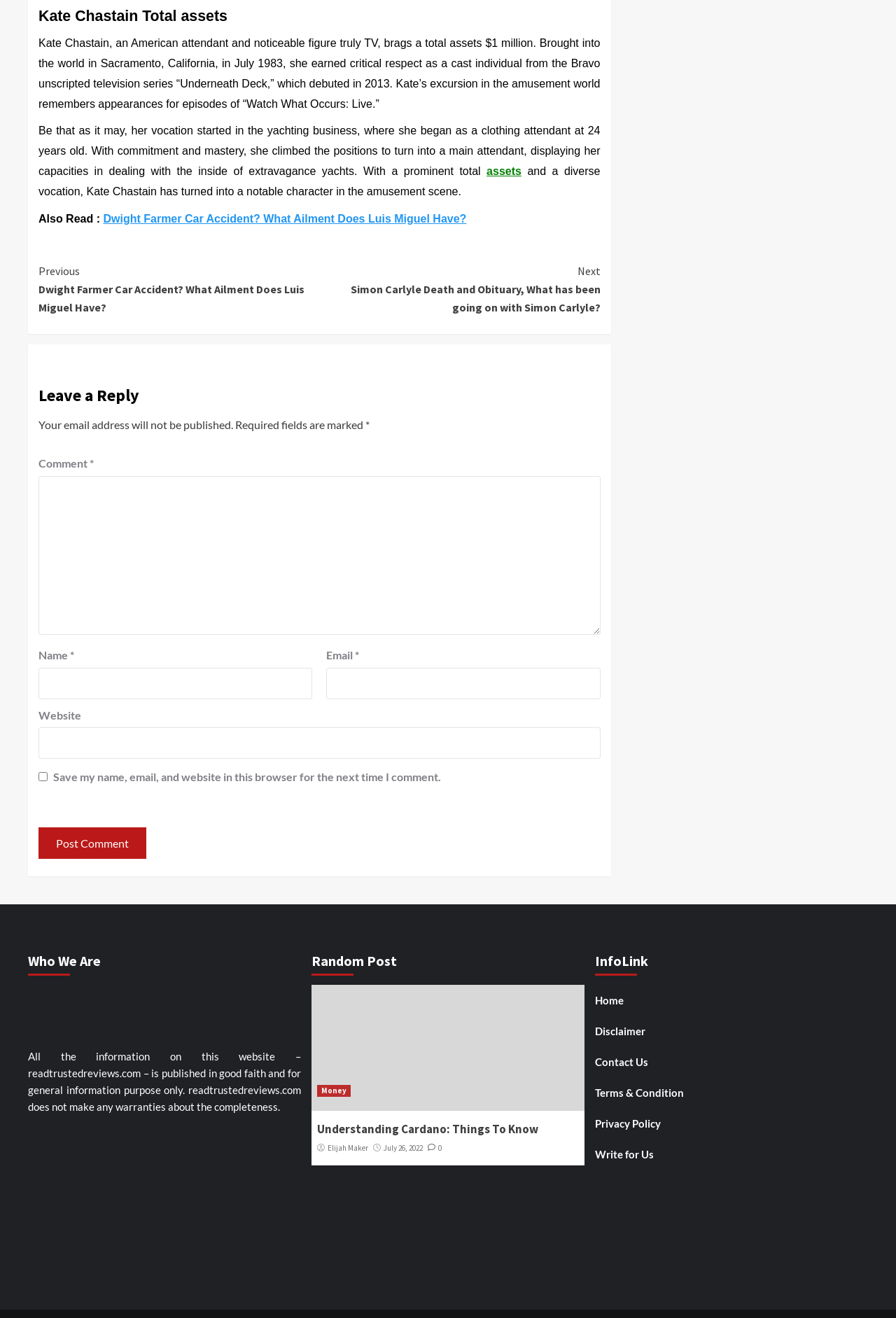Determine the bounding box coordinates of the UI element described by: "parent_node: Comment * name="comment"".

[0.043, 0.361, 0.67, 0.481]